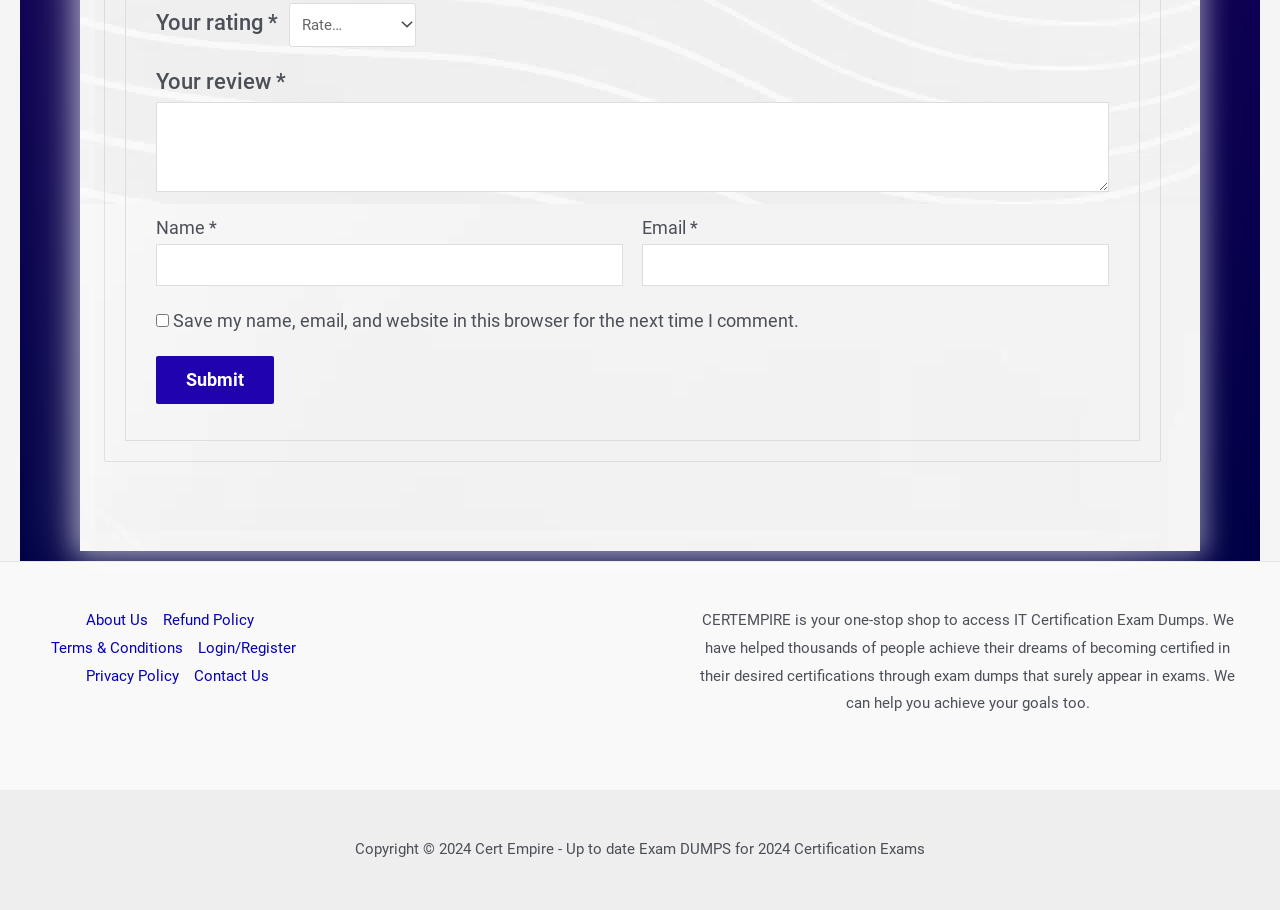Given the webpage screenshot and the description, determine the bounding box coordinates (top-left x, top-left y, bottom-right x, bottom-right y) that define the location of the UI element matching this description: Terms & Conditions

[0.034, 0.696, 0.149, 0.727]